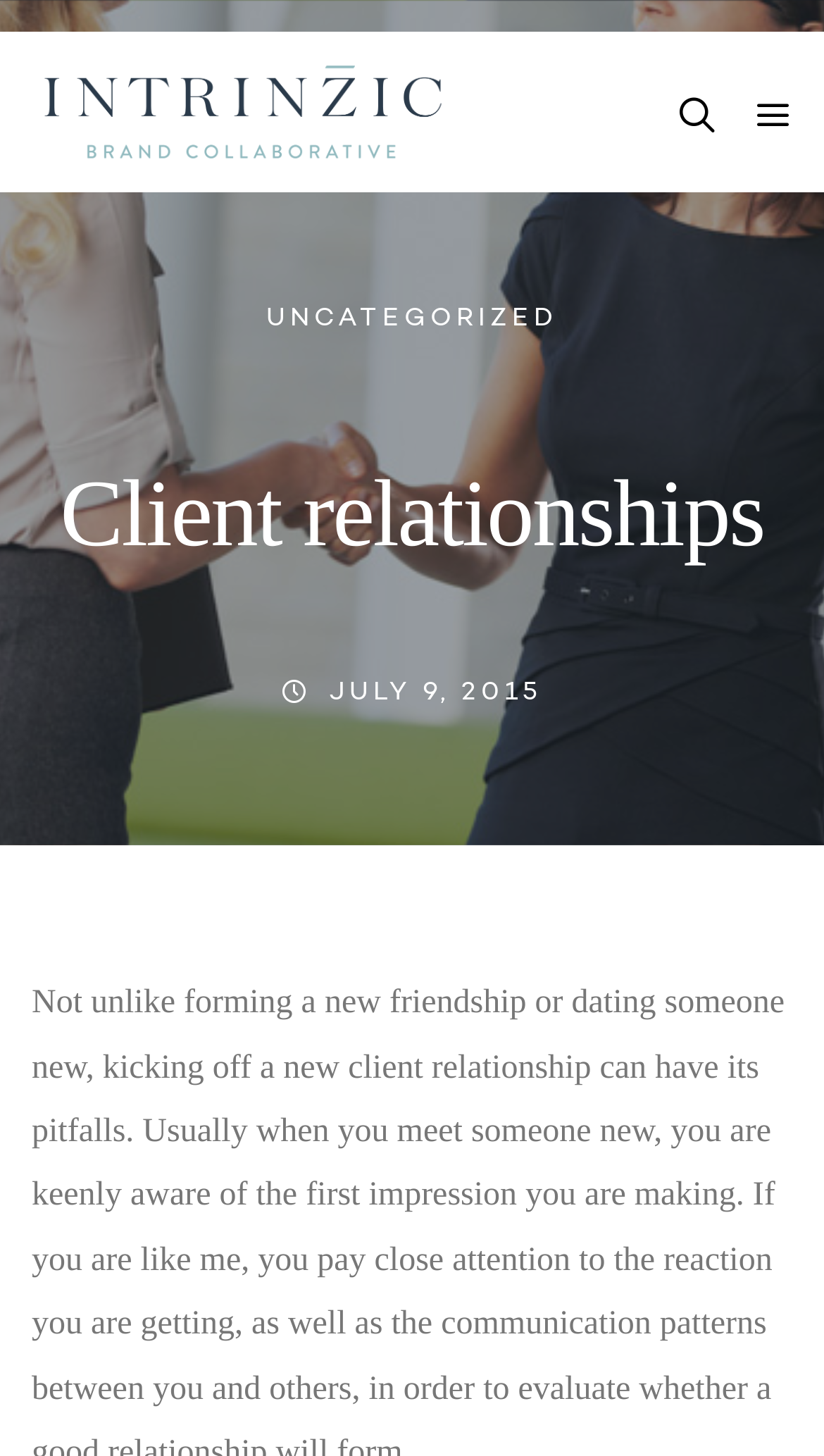Determine the bounding box of the UI element mentioned here: "Uncategorized". The coordinates must be in the format [left, top, right, bottom] with values ranging from 0 to 1.

[0.323, 0.211, 0.677, 0.228]